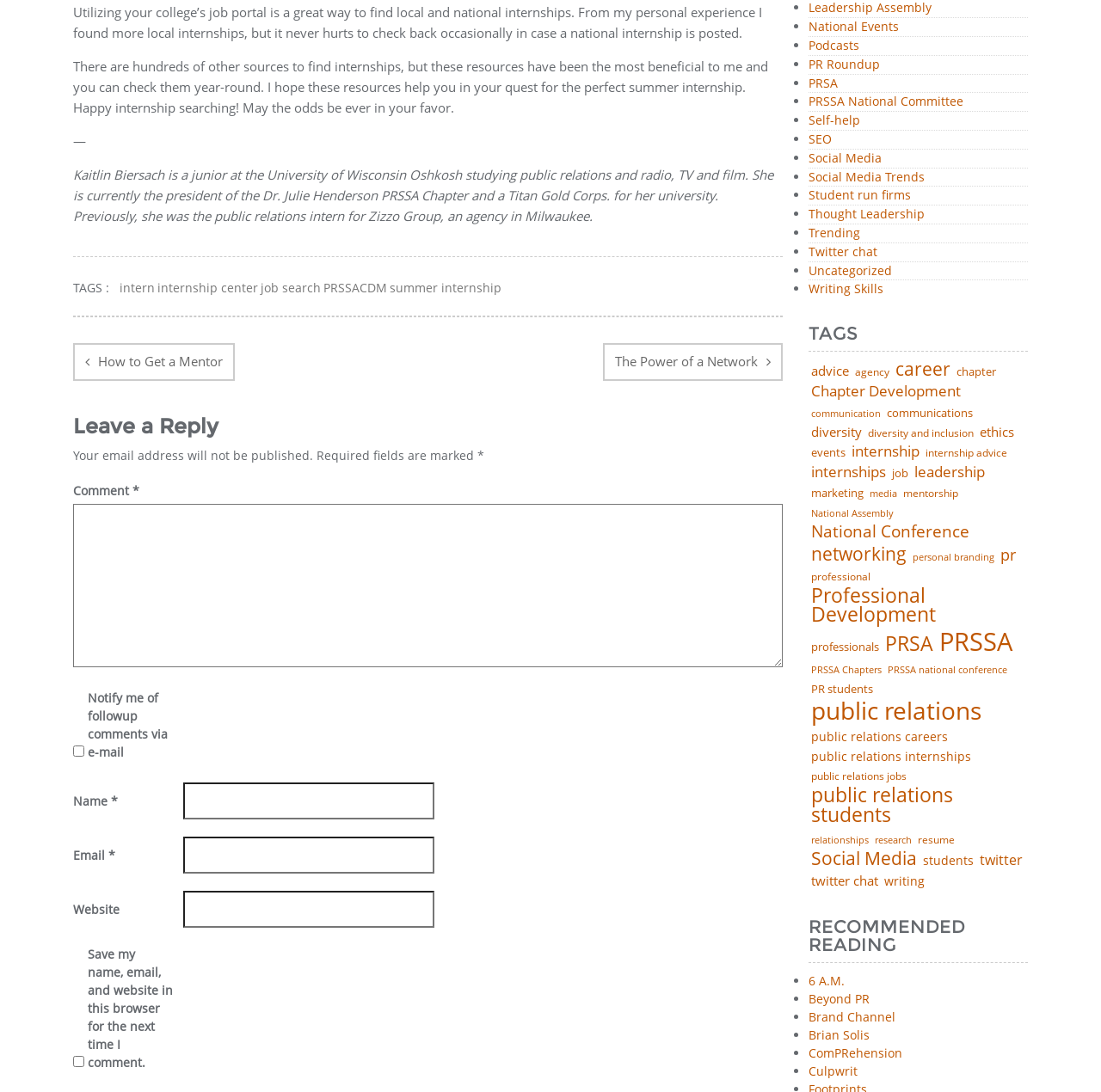Extract the bounding box coordinates for the described element: "September 2019". The coordinates should be represented as four float numbers between 0 and 1: [left, top, right, bottom].

None